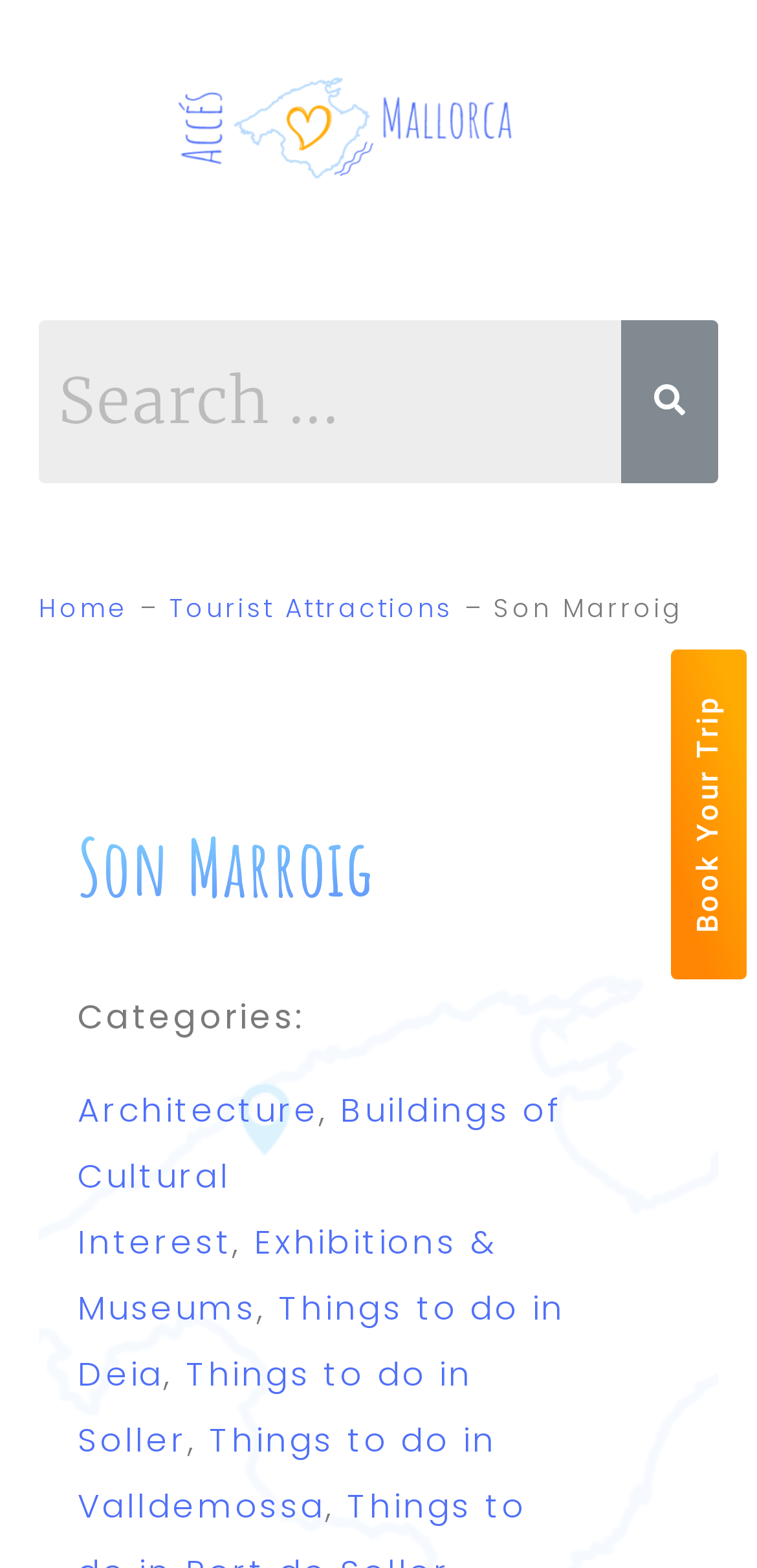Analyze the image and answer the question with as much detail as possible: 
What is the last category listed?

I looked at the links below the 'Categories:' label and found that the last category listed is 'Things to do in Valldemossa'.